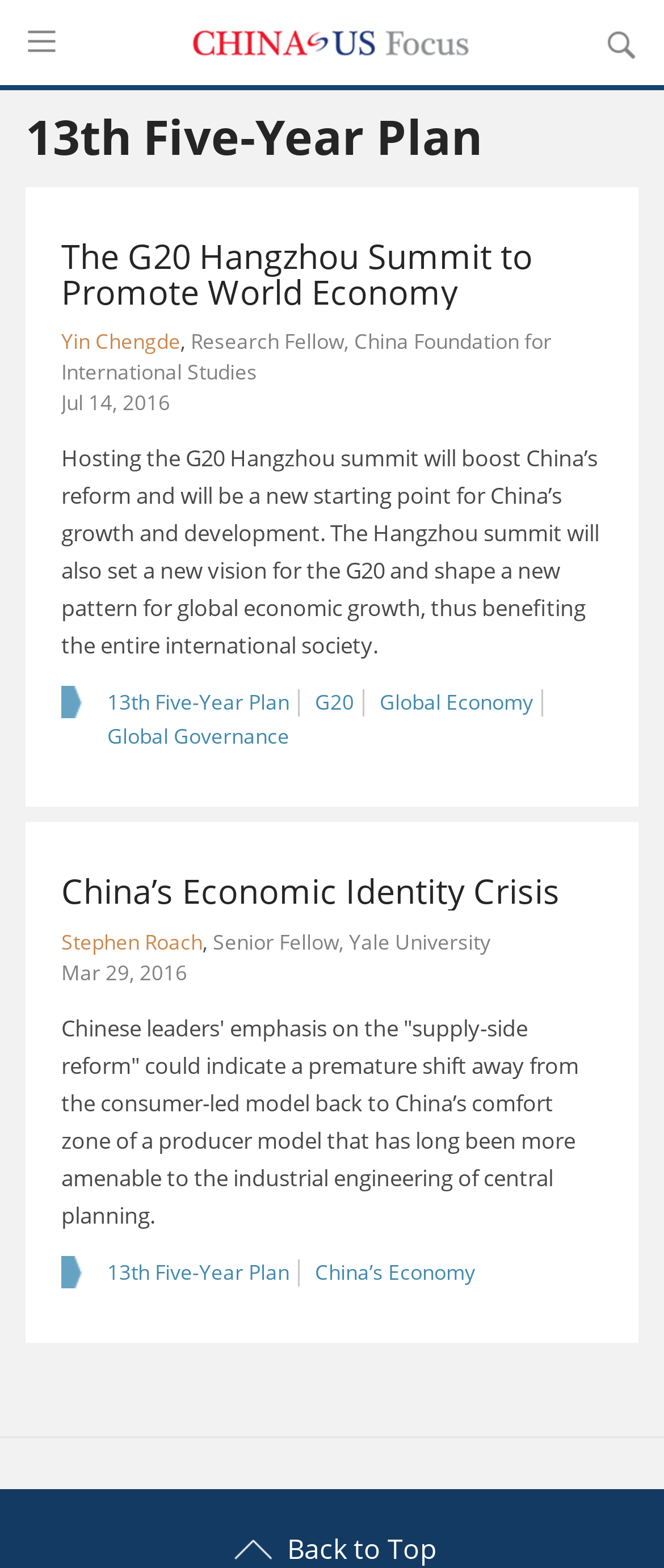Please identify the bounding box coordinates of the area that needs to be clicked to follow this instruction: "Go back to the top of the page".

[0.432, 0.976, 0.658, 1.0]